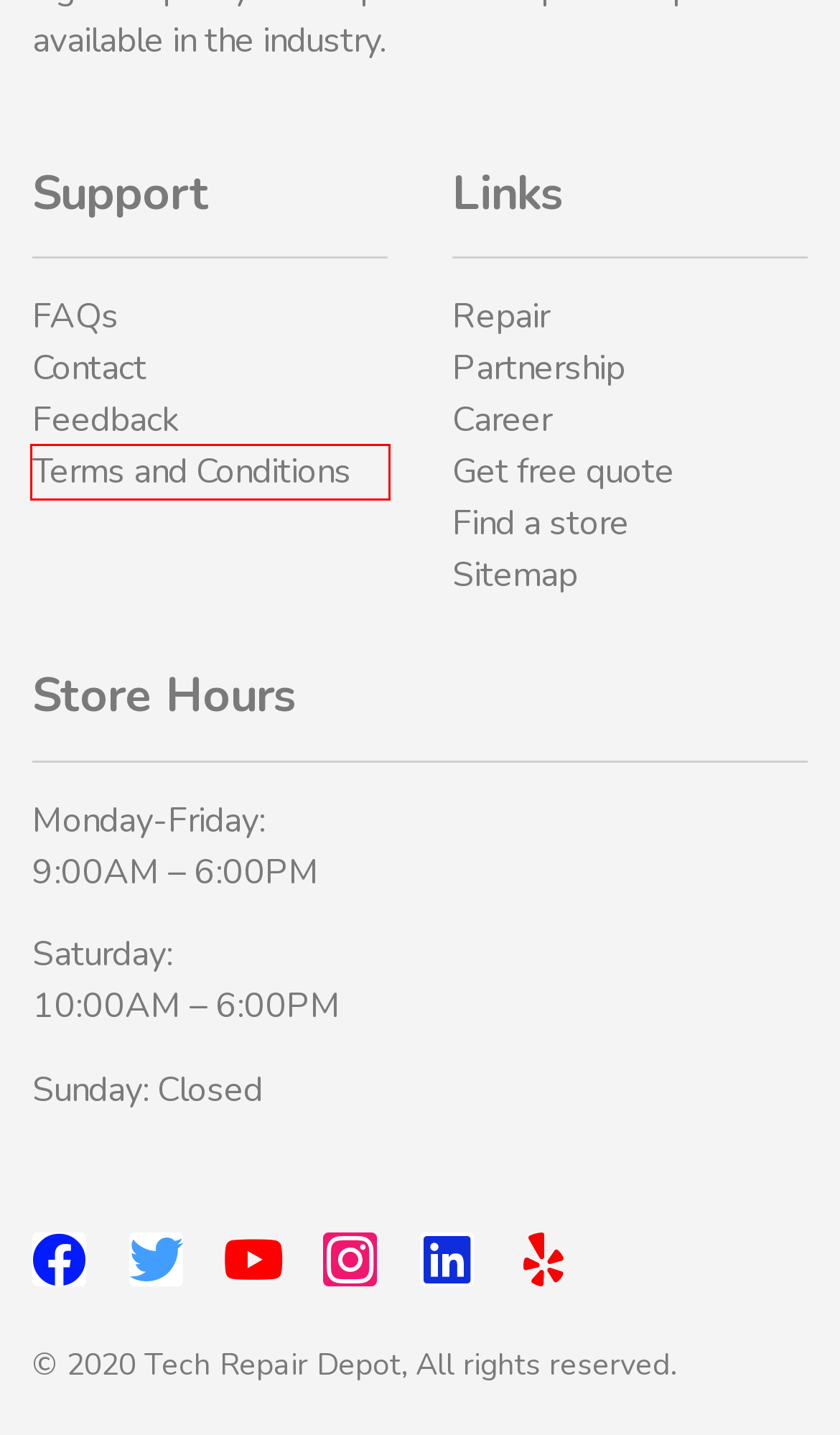You have been given a screenshot of a webpage, where a red bounding box surrounds a UI element. Identify the best matching webpage description for the page that loads after the element in the bounding box is clicked. Options include:
A. Feedback – Tech Repair Depot
B. Faq – Tech Repair Depot
C. Contact – Tech Repair Depot
D. Terms & Conditions – Tech Repair Depot
E. Career – Tech Repair Depot
F. Tech Repair Depot
G. Partnerships – Tech Repair Depot
H. Repairs – Tech Repair Depot

D